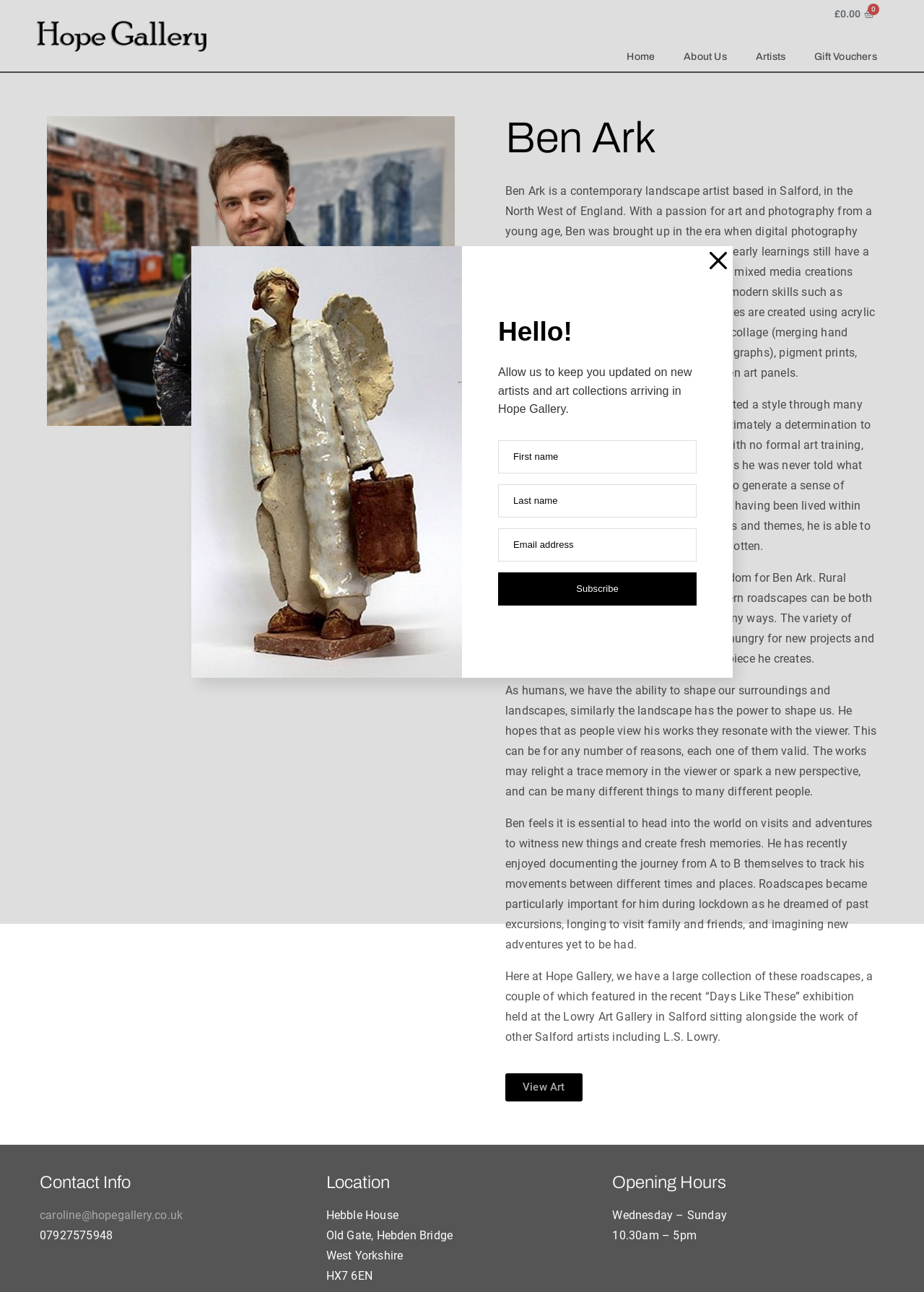Provide your answer in one word or a succinct phrase for the question: 
What is the purpose of the textbox?

Subscribe to newsletter